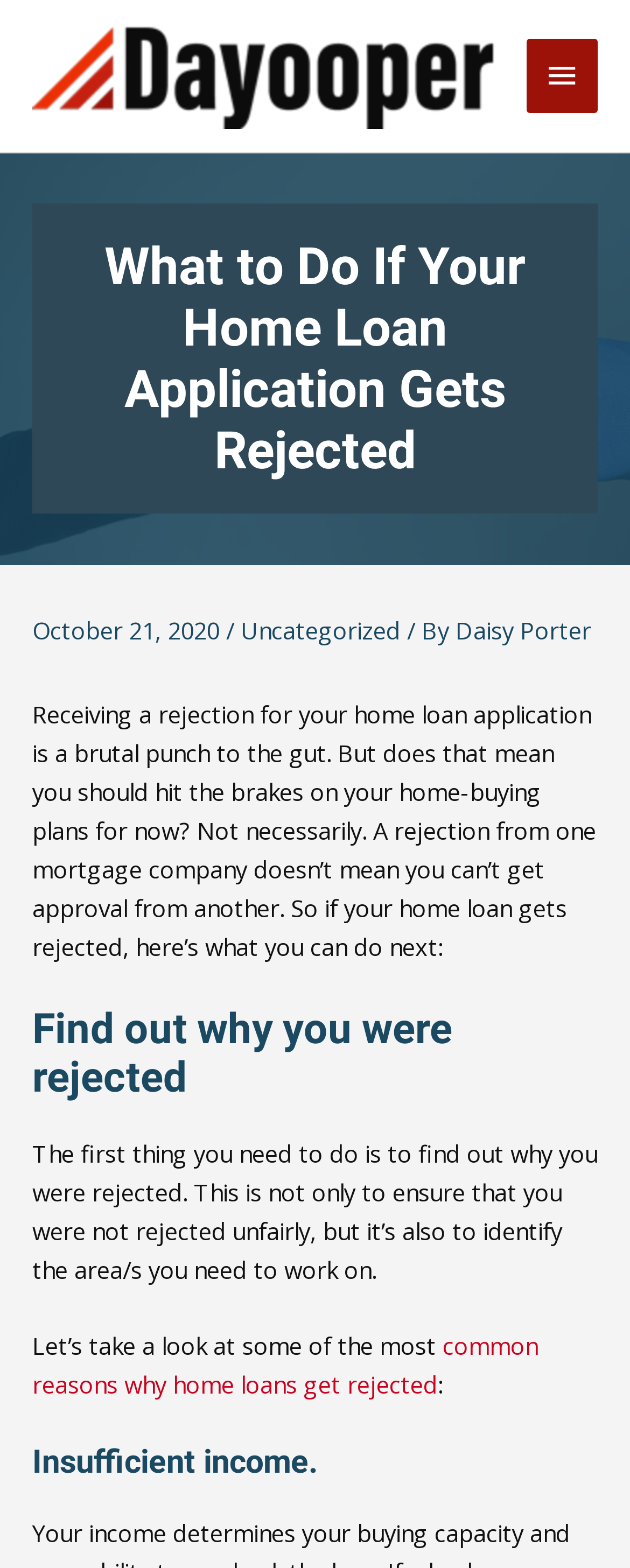What is the first step to take after a home loan rejection? Refer to the image and provide a one-word or short phrase answer.

Find out why you were rejected